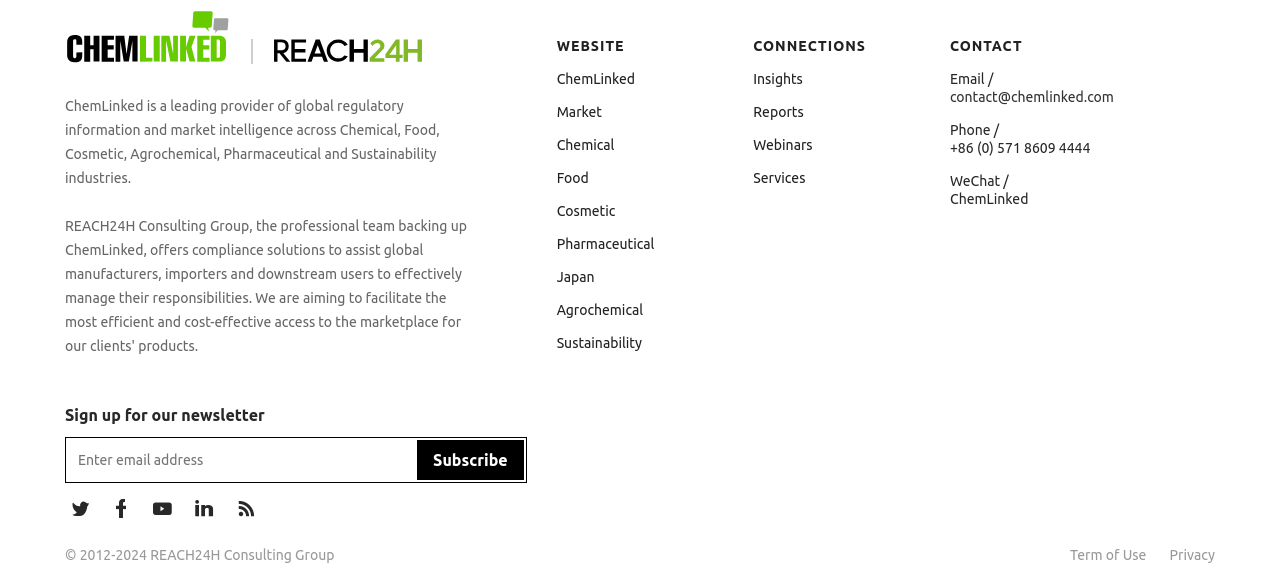Locate the bounding box coordinates of the element to click to perform the following action: 'Enter email address'. The coordinates should be given as four float values between 0 and 1, in the form of [left, top, right, bottom].

[0.053, 0.76, 0.326, 0.829]